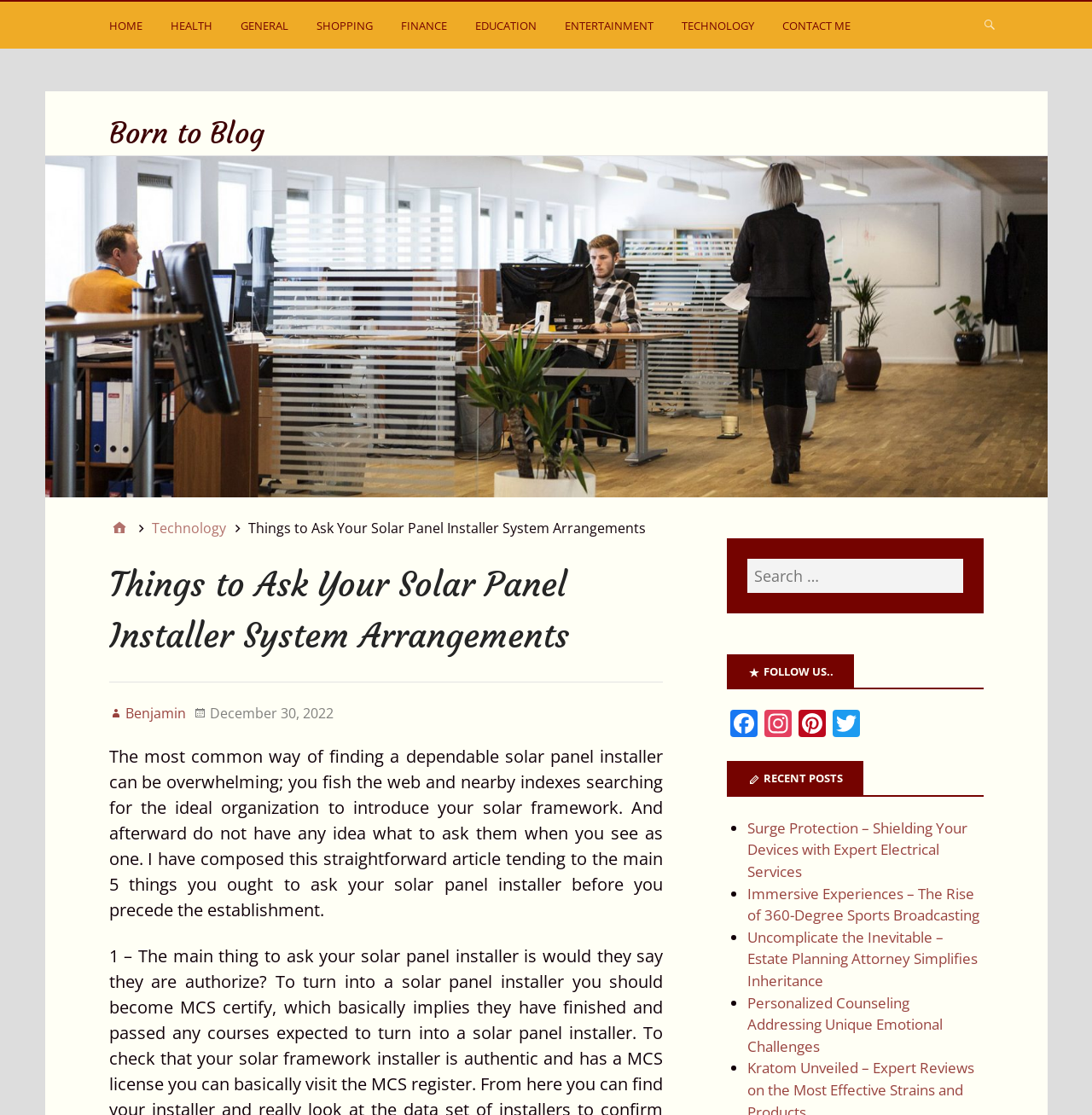What is the date of the current article?
Based on the image, respond with a single word or phrase.

Friday, December 30, 2022